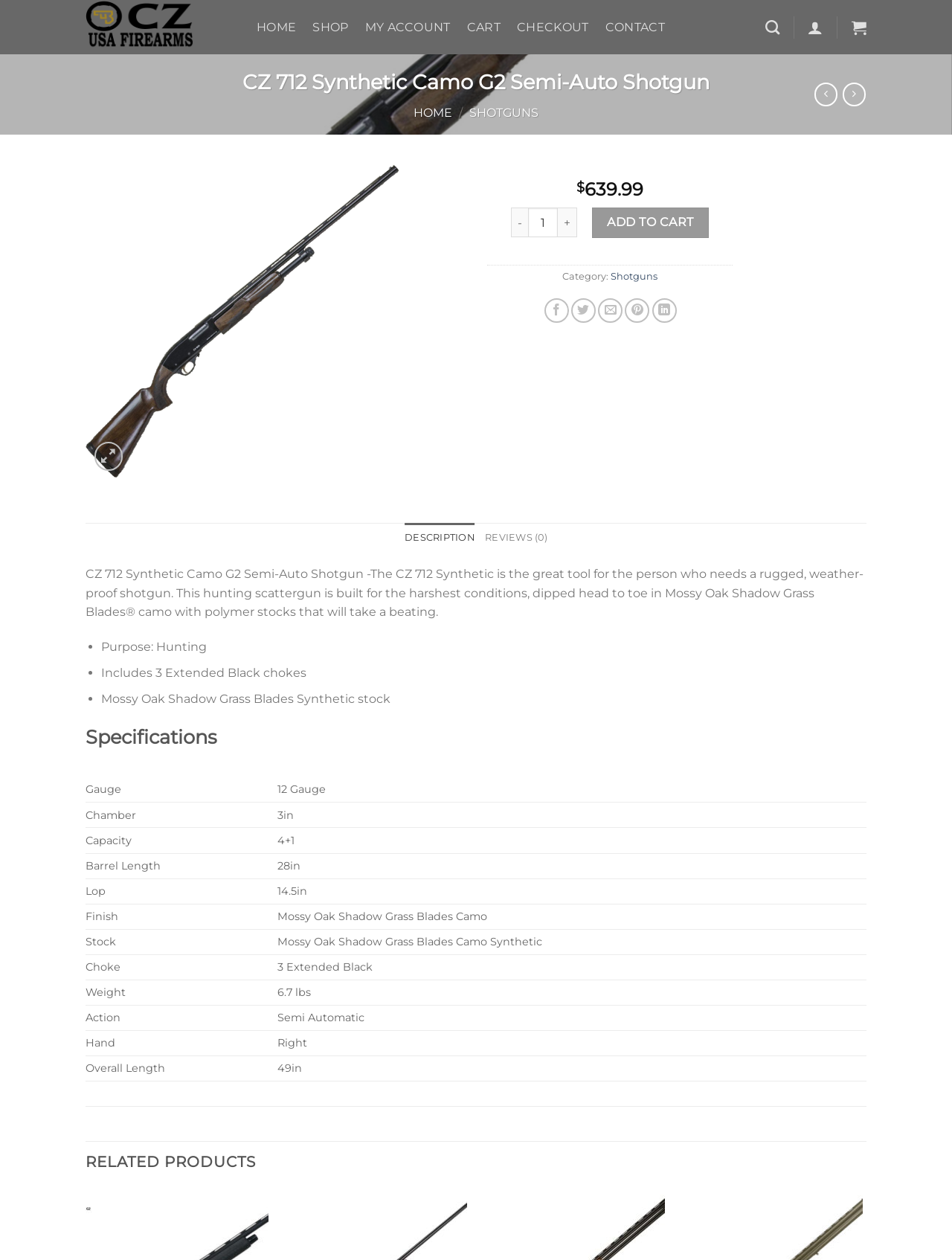Explain the webpage in detail.

This webpage is about the CZ 712 Synthetic Camo G2 Semi-Auto Shotgun, a rugged and weather-proof shotgun designed for hunting. At the top of the page, there is a navigation menu with links to "HOME", "SHOP", "MY ACCOUNT", "CART", "CHECKOUT", and "CONTACT". Below the navigation menu, there is a search bar and two icons for social media.

The main content of the page is divided into two sections. On the left side, there is a large image of the shotgun, with a "Previous" and "Next" button below it, allowing users to navigate through multiple images. Above the image, there is a "Wishlist" button and a link to add the product to the wishlist.

On the right side, there is a product description section, which includes the product name, price ($639.99), and a quantity selector. Below the product description, there are links to the product category ("Shotguns") and a "ADD TO CART" button.

Further down the page, there is a tab list with two tabs: "DESCRIPTION" and "REVIEWS (0)". The "DESCRIPTION" tab is selected by default, and it displays a detailed product description, including features, specifications, and a table with technical details such as gauge, chamber, capacity, barrel length, and finish.

Throughout the page, there are several calls-to-action, including the "ADD TO CART" button, the "Wishlist" button, and links to the product category and reviews. The overall layout is organized and easy to navigate, with clear headings and concise text.